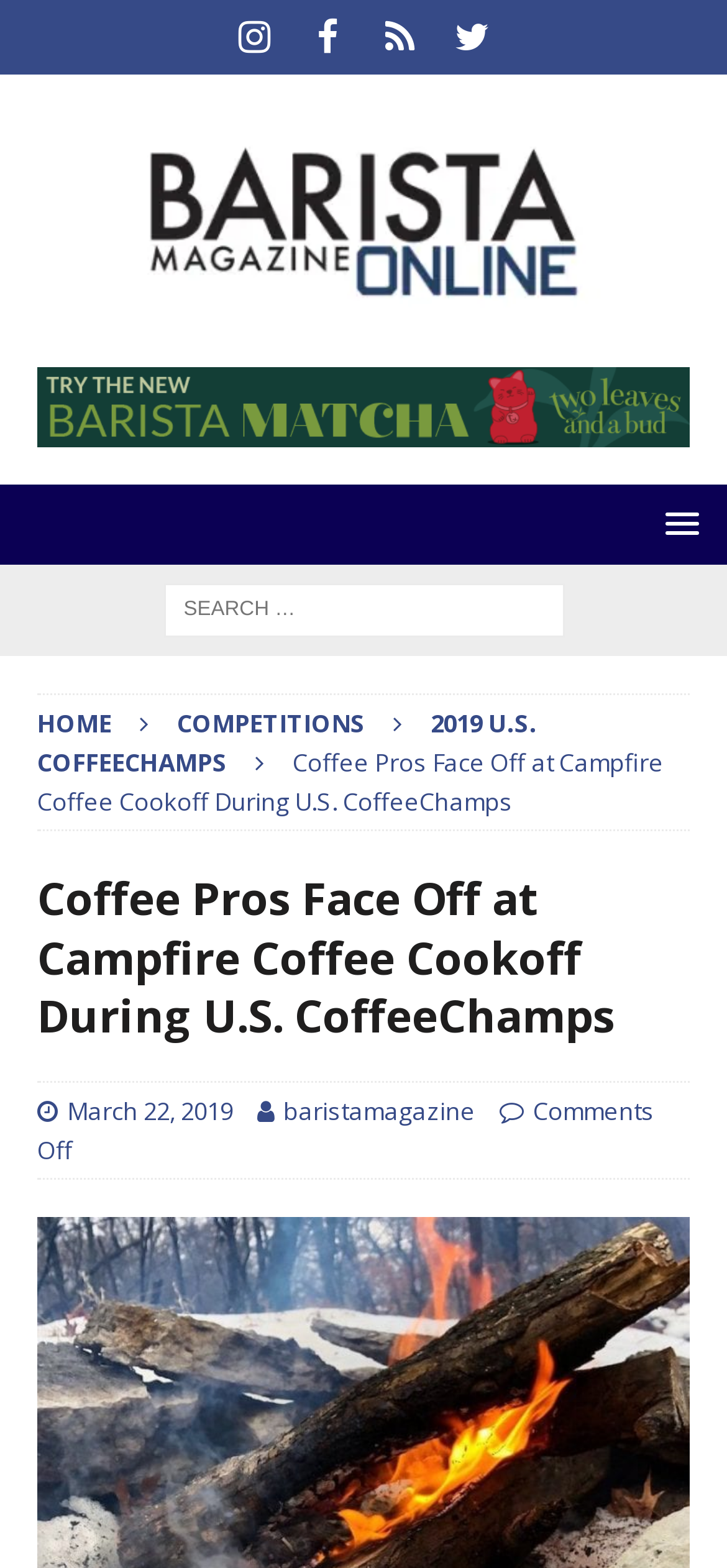What type of event is being described?
From the image, respond using a single word or phrase.

Coffee cooking contest